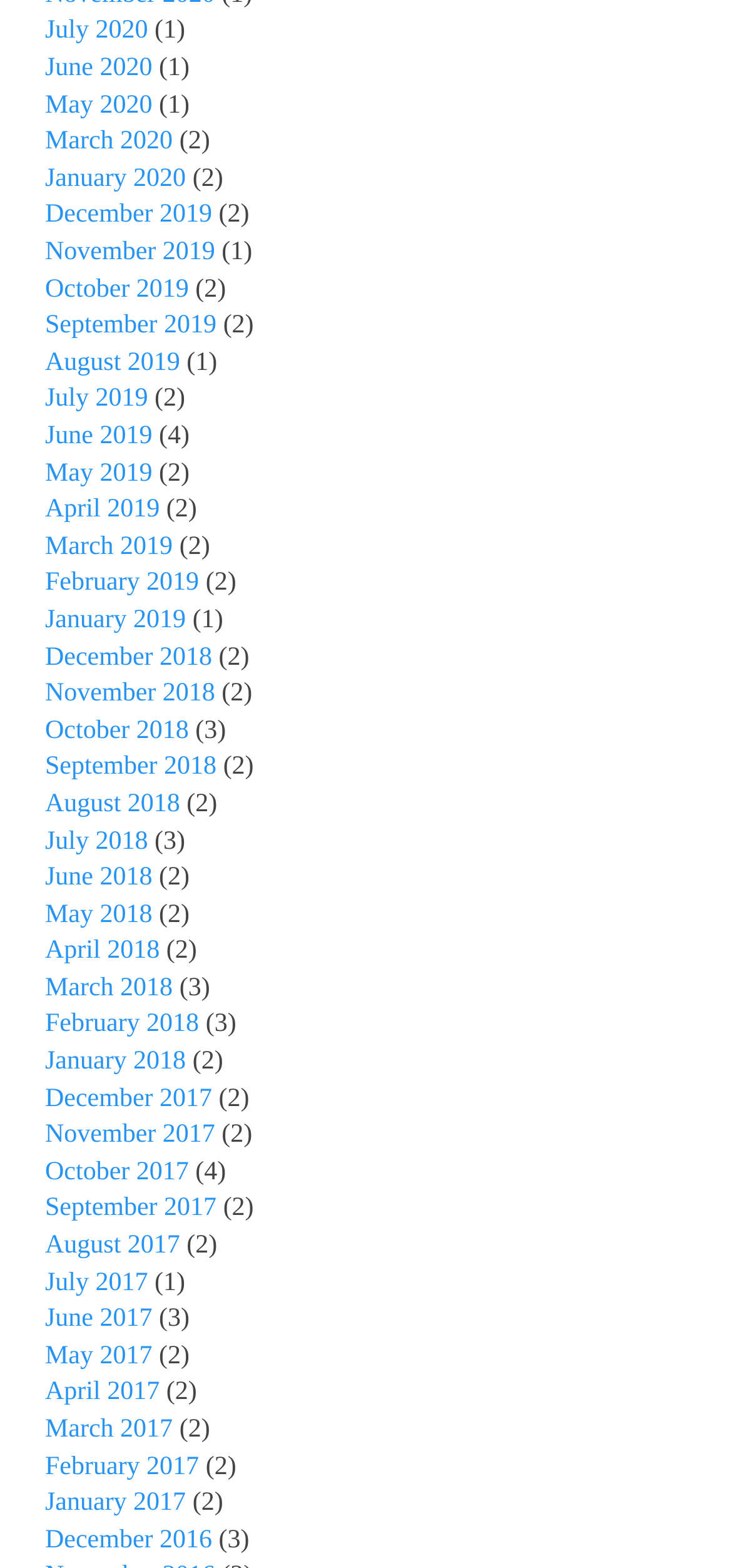Determine the bounding box coordinates of the clickable element necessary to fulfill the instruction: "View September 2017". Provide the coordinates as four float numbers within the 0 to 1 range, i.e., [left, top, right, bottom].

[0.062, 0.762, 0.296, 0.78]